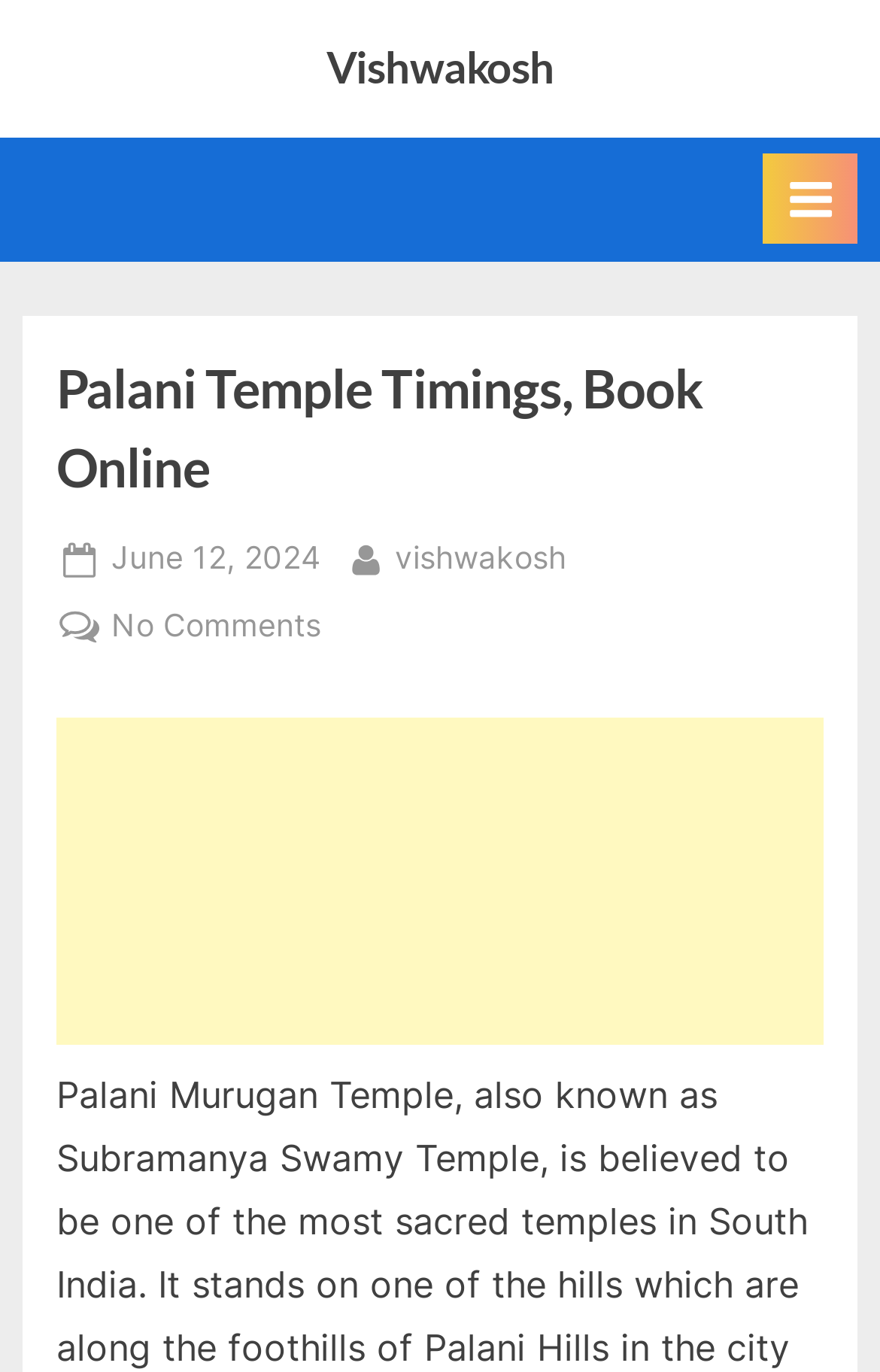Explain in detail what you observe on this webpage.

The webpage is about Palani Murugan Temple, specifically providing information on its timings and online ticket booking. At the top-left corner, there is a link to "Vishwakosh". Below it, a primary navigation menu is located, which can be toggled by a button on the top-right corner. 

The main content area is divided into two sections. The top section contains a header with the title "Palani Temple Timings, Book Online" and three links below it. The first link displays the posting date, "June 12, 2024", and the second link shows the author's name, "vishwakosh". The third link indicates that there are no comments on the post. 

Below the header section, there is an iframe that occupies the majority of the page, likely displaying an advertisement.